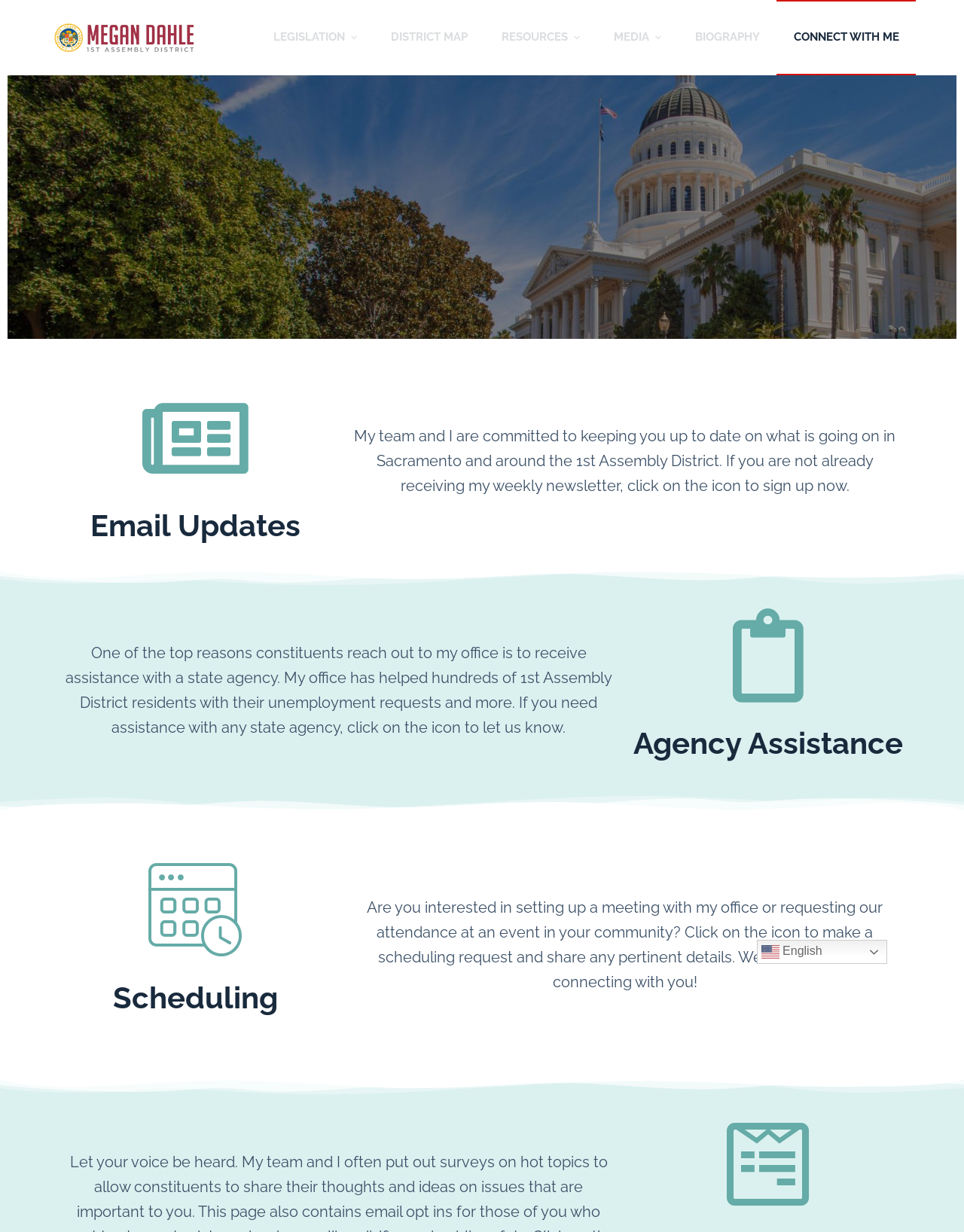What is the main topic of this webpage? Refer to the image and provide a one-word or short phrase answer.

Email Updates